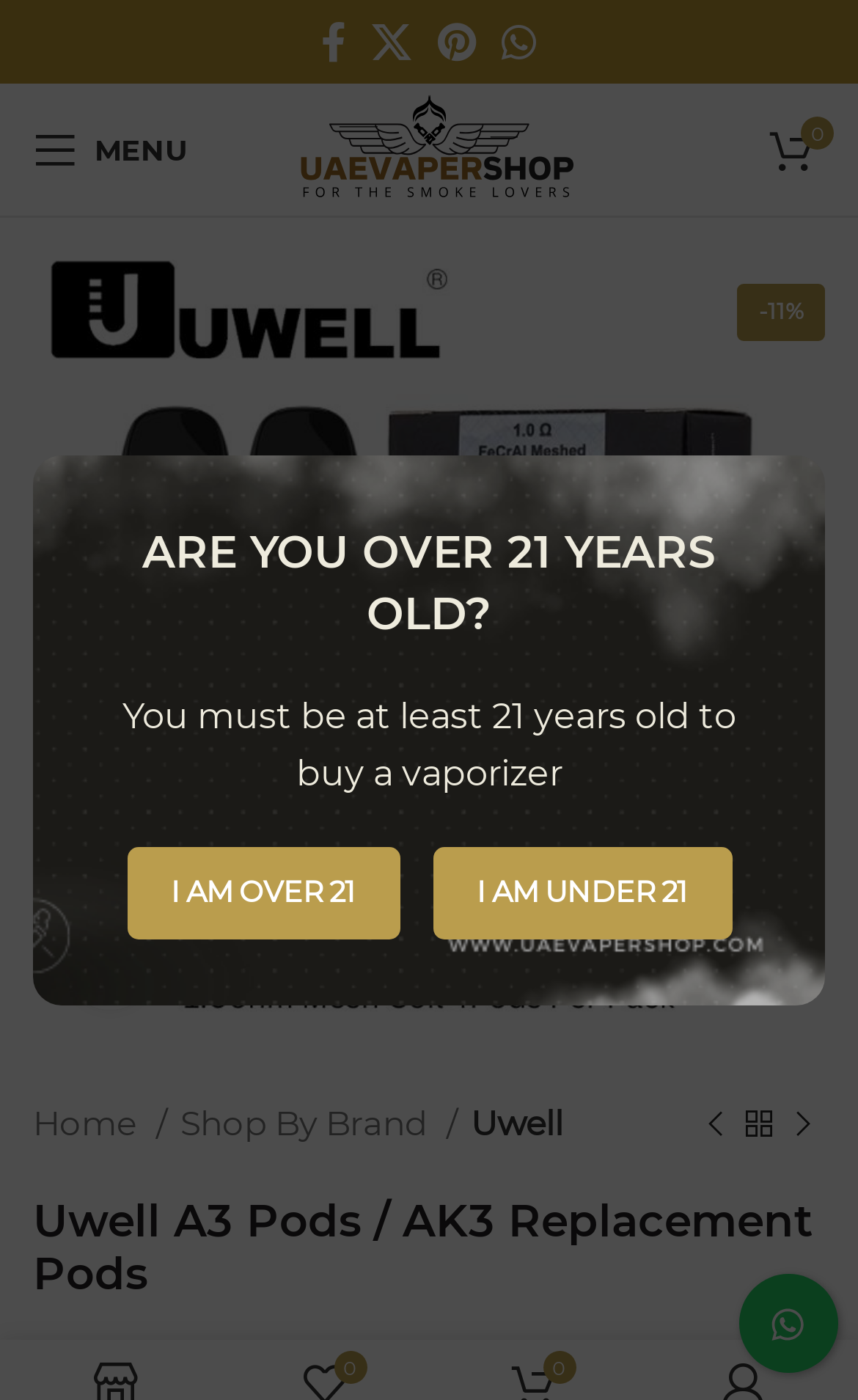Point out the bounding box coordinates of the section to click in order to follow this instruction: "Enlarge product image".

[0.077, 0.658, 0.179, 0.721]